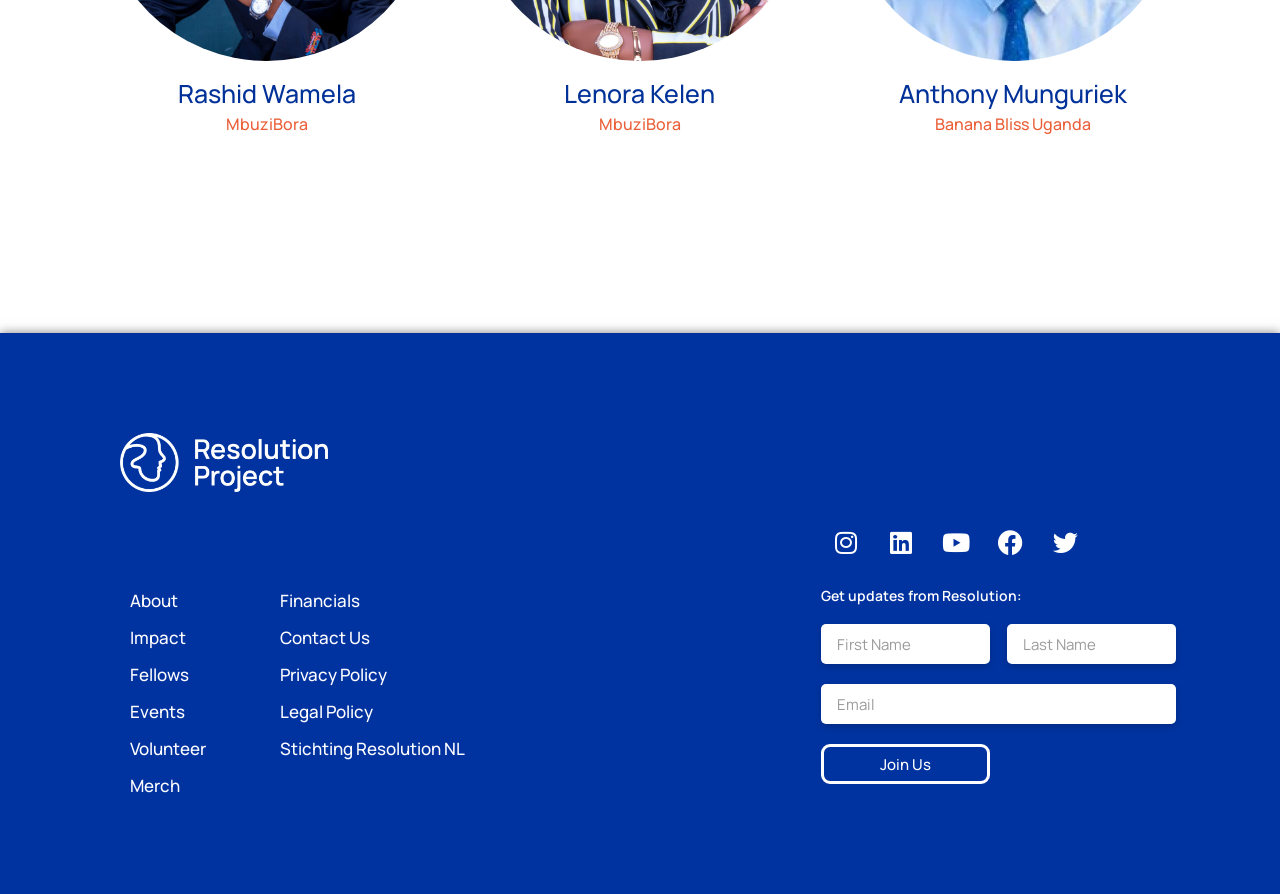Determine the bounding box coordinates for the HTML element mentioned in the following description: "parent_node: Email name="form_fields[email]" placeholder="Email"". The coordinates should be a list of four floats ranging from 0 to 1, represented as [left, top, right, bottom].

[0.641, 0.766, 0.918, 0.81]